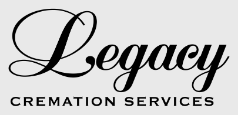What is the purpose of the logo design?
Give a detailed explanation using the information visible in the image.

The caption explains that the logo is likely used prominently on their website and marketing materials to create a trustful and professional brand image, reflecting their dedication to honoring the memories of loved ones.